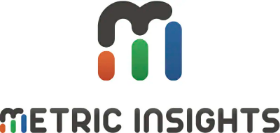Analyze the image and provide a detailed answer to the question: What tone does the design convey?

The design of the Metric Insights logo conveys a modern and professional tone, which is indicative of a company that provides insights and tools for data-focused decision-making.